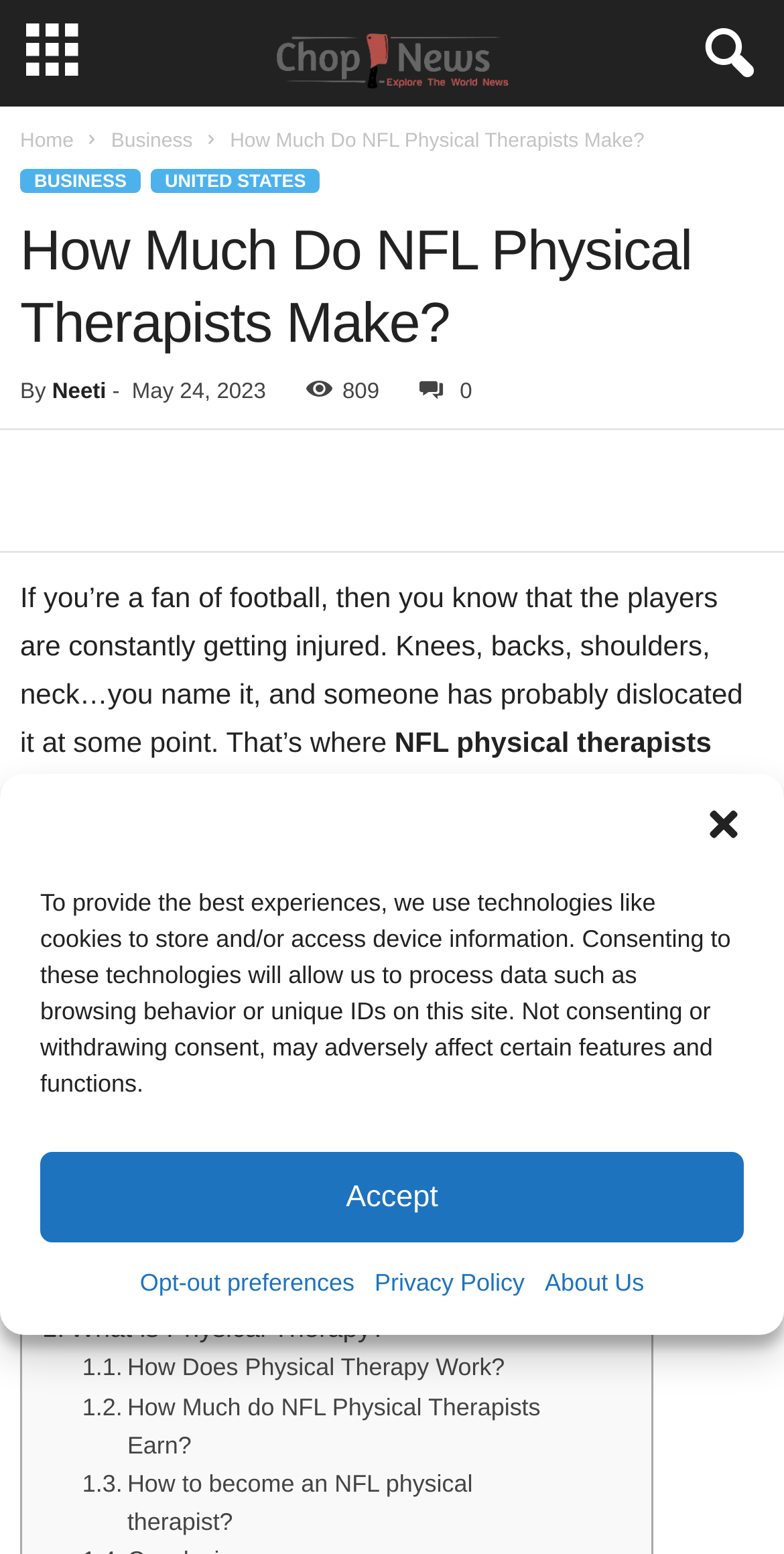Determine the bounding box coordinates of the clickable element necessary to fulfill the instruction: "Click the 'Home' link". Provide the coordinates as four float numbers within the 0 to 1 range, i.e., [left, top, right, bottom].

[0.026, 0.084, 0.094, 0.098]